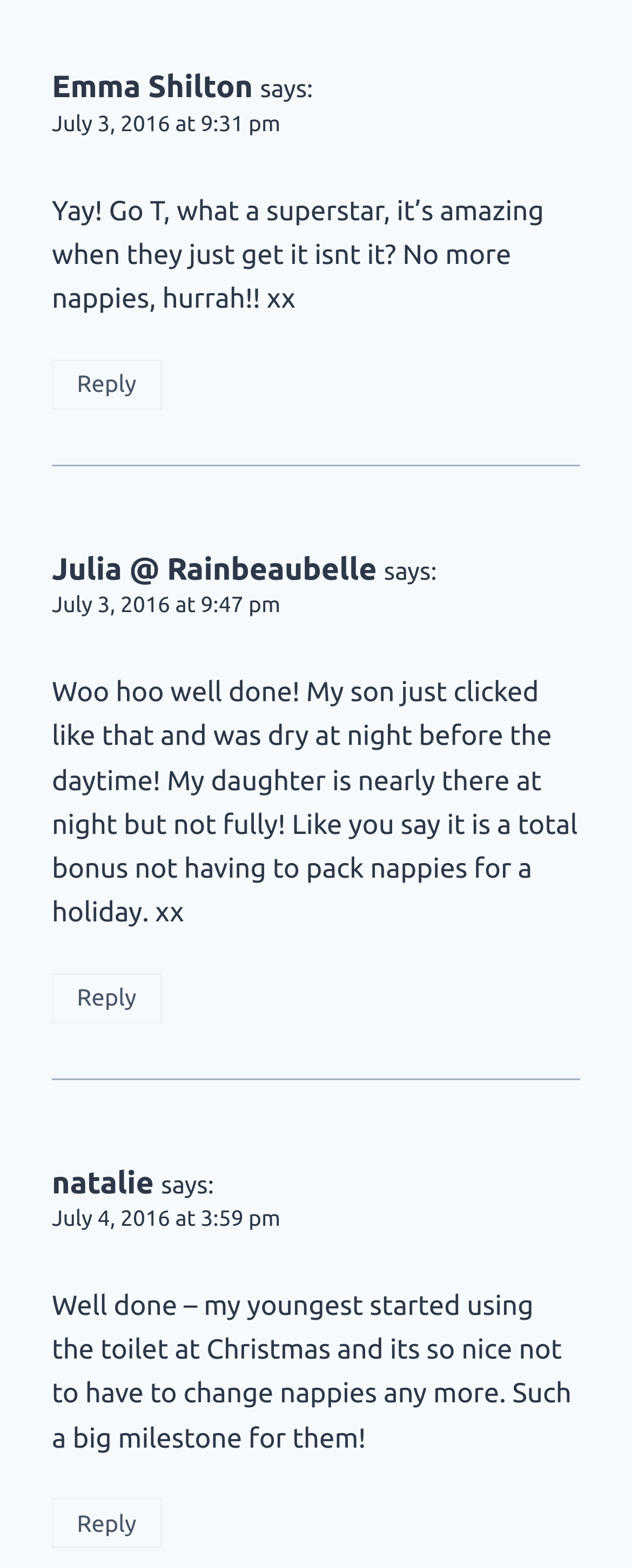What is the last comment about?
We need a detailed and exhaustive answer to the question. Please elaborate.

I read the last comment and found that it is about a child's milestone of using the toilet, with the commenter congratulating the child on this achievement.